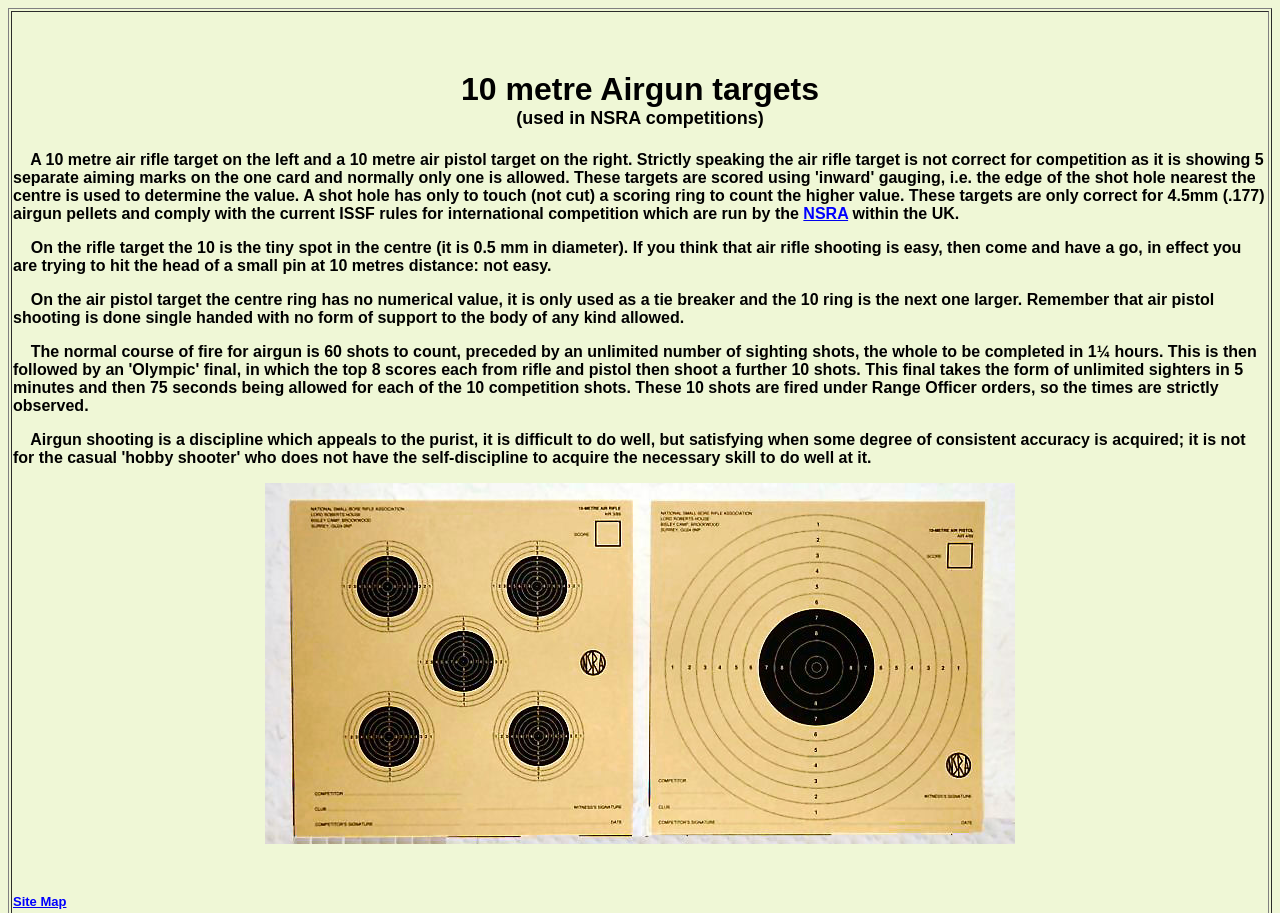Provide a one-word or short-phrase answer to the question:
How is air pistol shooting done?

Single handed